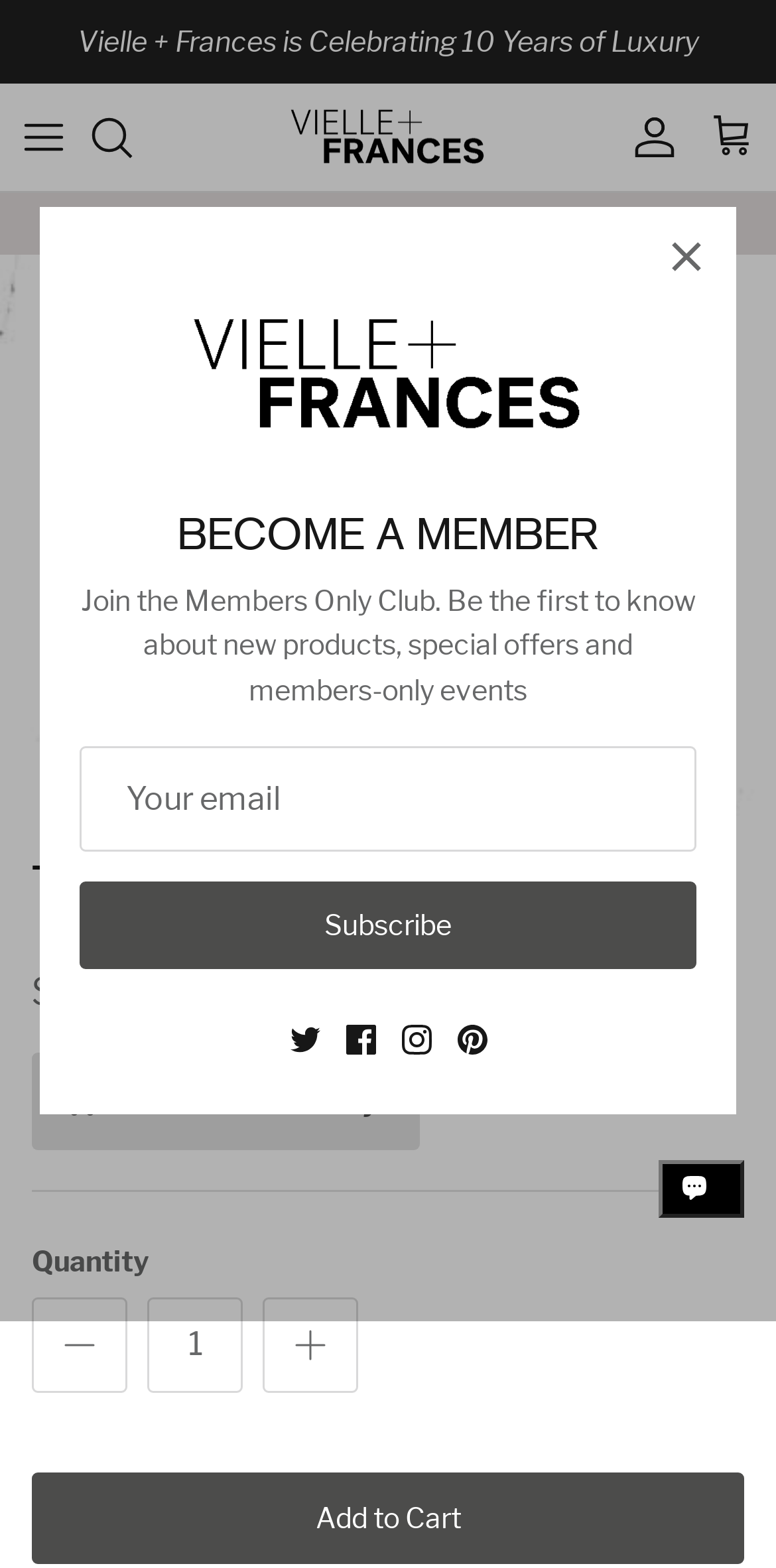Please identify the bounding box coordinates of the element I need to click to follow this instruction: "Click the 'Previous' button".

[0.438, 0.048, 0.5, 0.079]